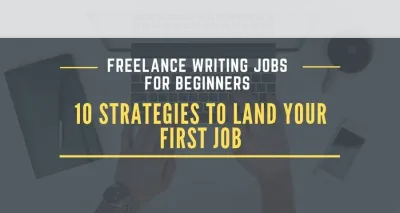Analyze the image and answer the question with as much detail as possible: 
What is the color of the text '10 Strategies to Land Your First Job'?

The text '10 Strategies to Land Your First Job' is written in striking yellow lettering, which suggests practical advice and actionable tips for those new to the freelance writing landscape.